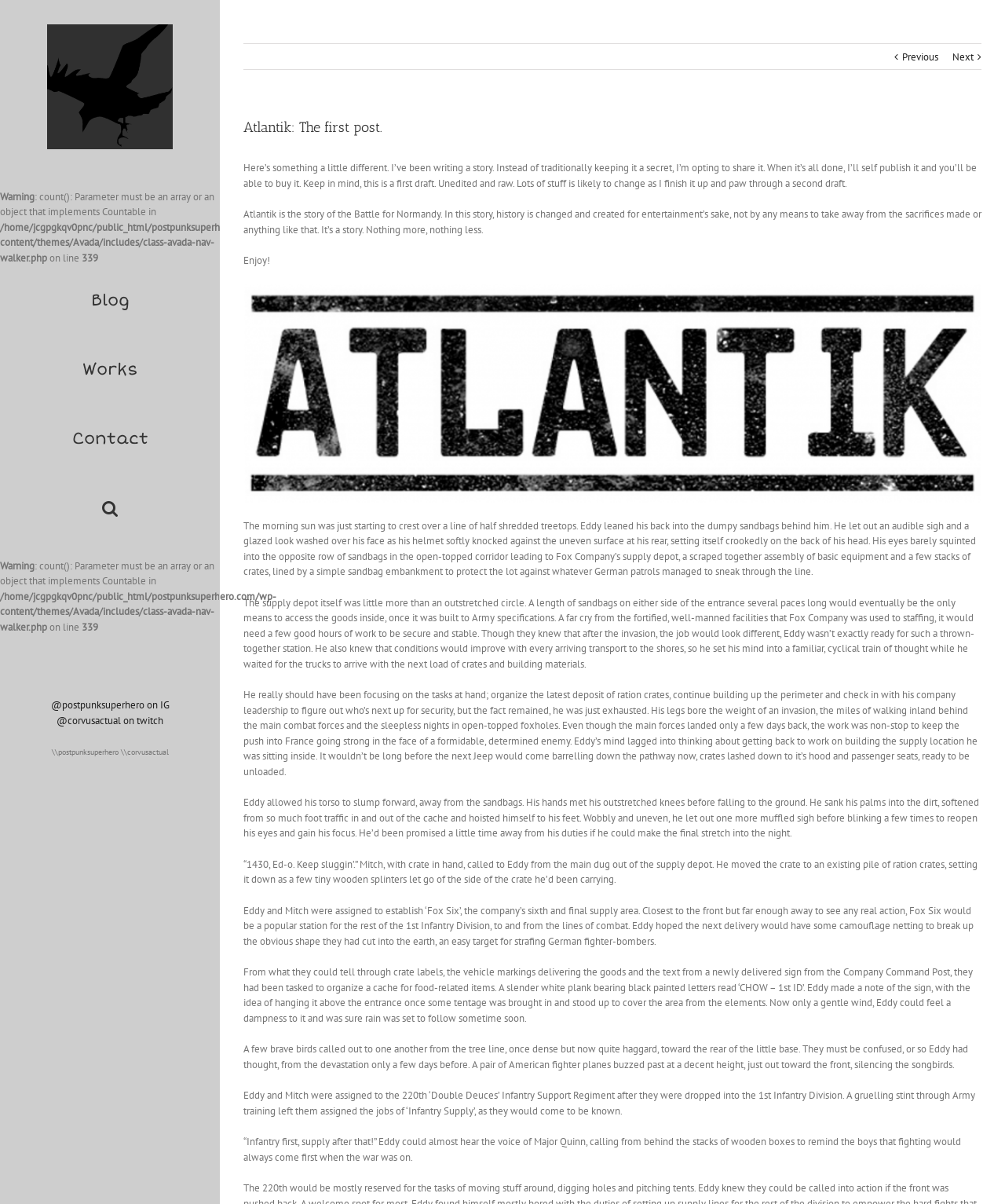Please provide the bounding box coordinates for the element that needs to be clicked to perform the instruction: "Click on the 'Blog' menu item". The coordinates must consist of four float numbers between 0 and 1, formatted as [left, top, right, bottom].

[0.0, 0.221, 0.219, 0.279]